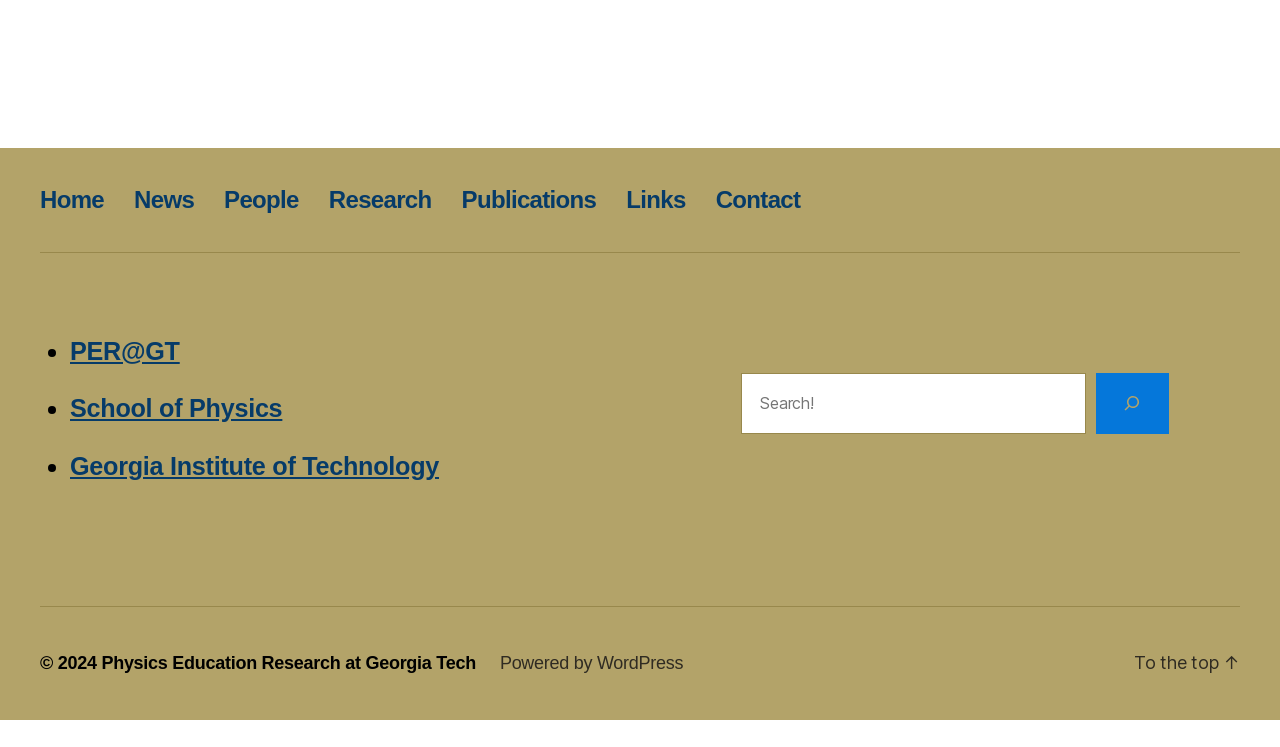Can you give a comprehensive explanation to the question given the content of the image?
What year is the copyright for?

I looked at the footer section and found the copyright information, which includes the year '2024', indicating that the copyright is for this year.